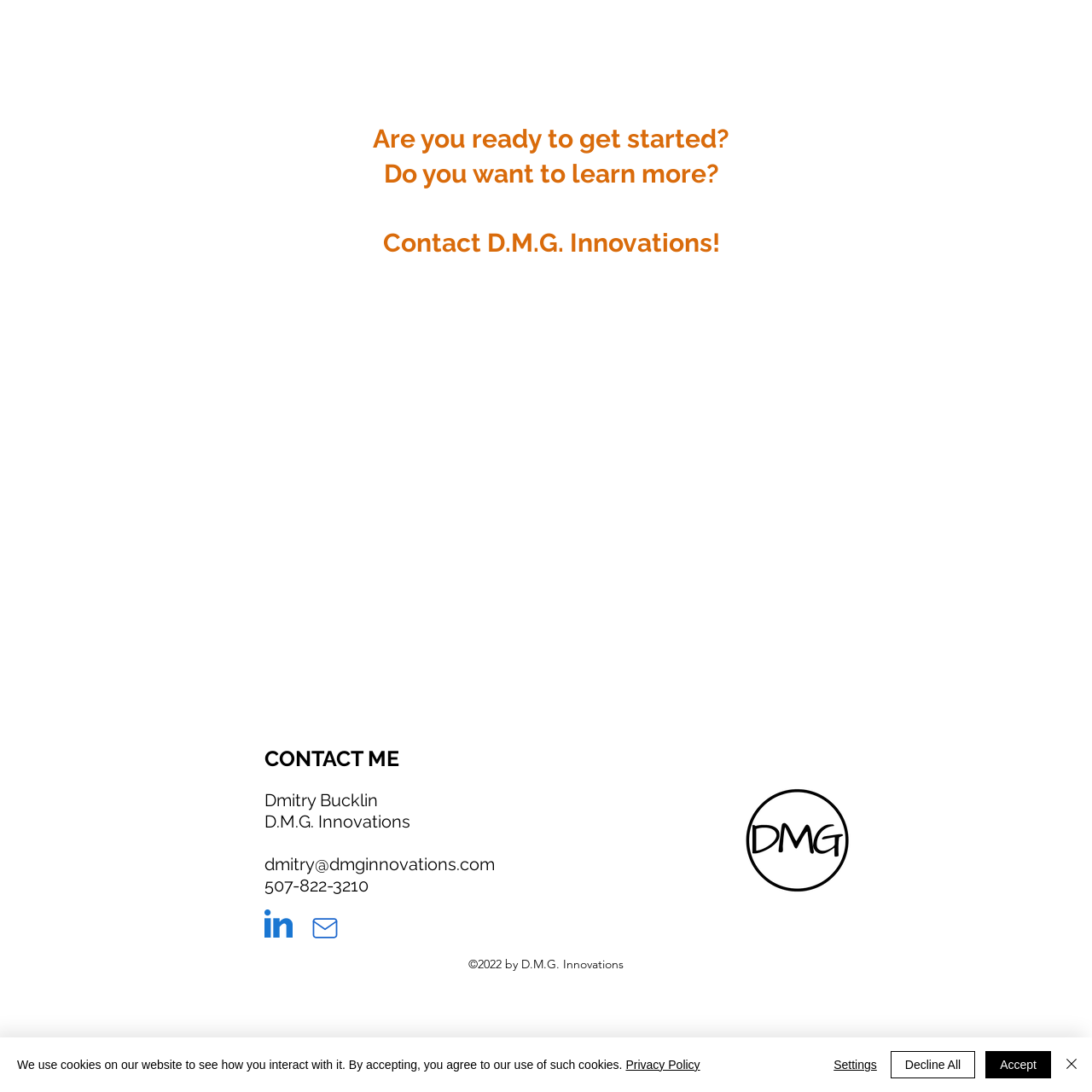Please find the bounding box coordinates in the format (top-left x, top-left y, bottom-right x, bottom-right y) for the given element description. Ensure the coordinates are floating point numbers between 0 and 1. Description: About

[0.539, 0.036, 0.599, 0.071]